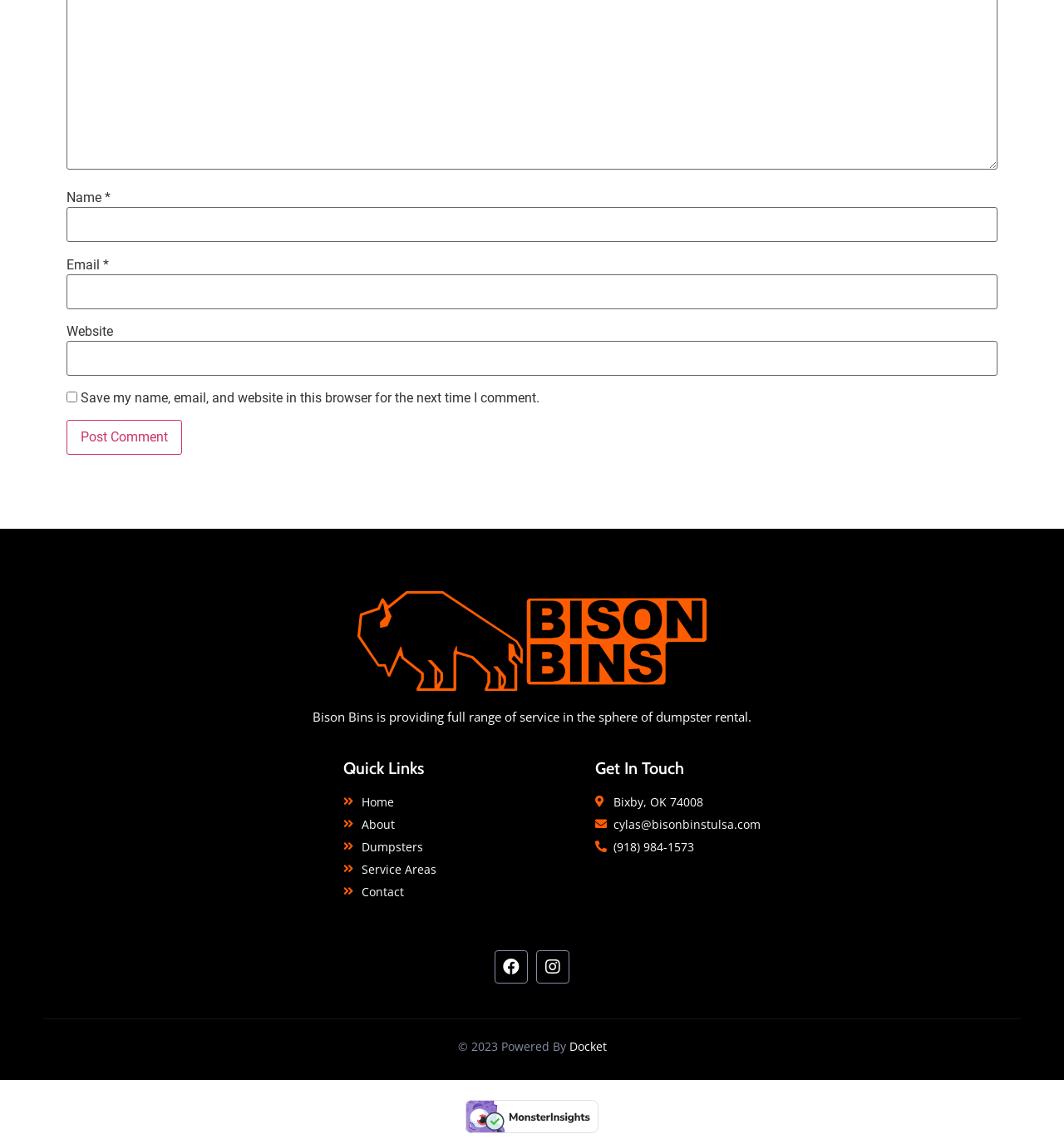From the given element description: "parent_node: Email * aria-describedby="email-notes" name="email"", find the bounding box for the UI element. Provide the coordinates as four float numbers between 0 and 1, in the order [left, top, right, bottom].

[0.062, 0.241, 0.938, 0.271]